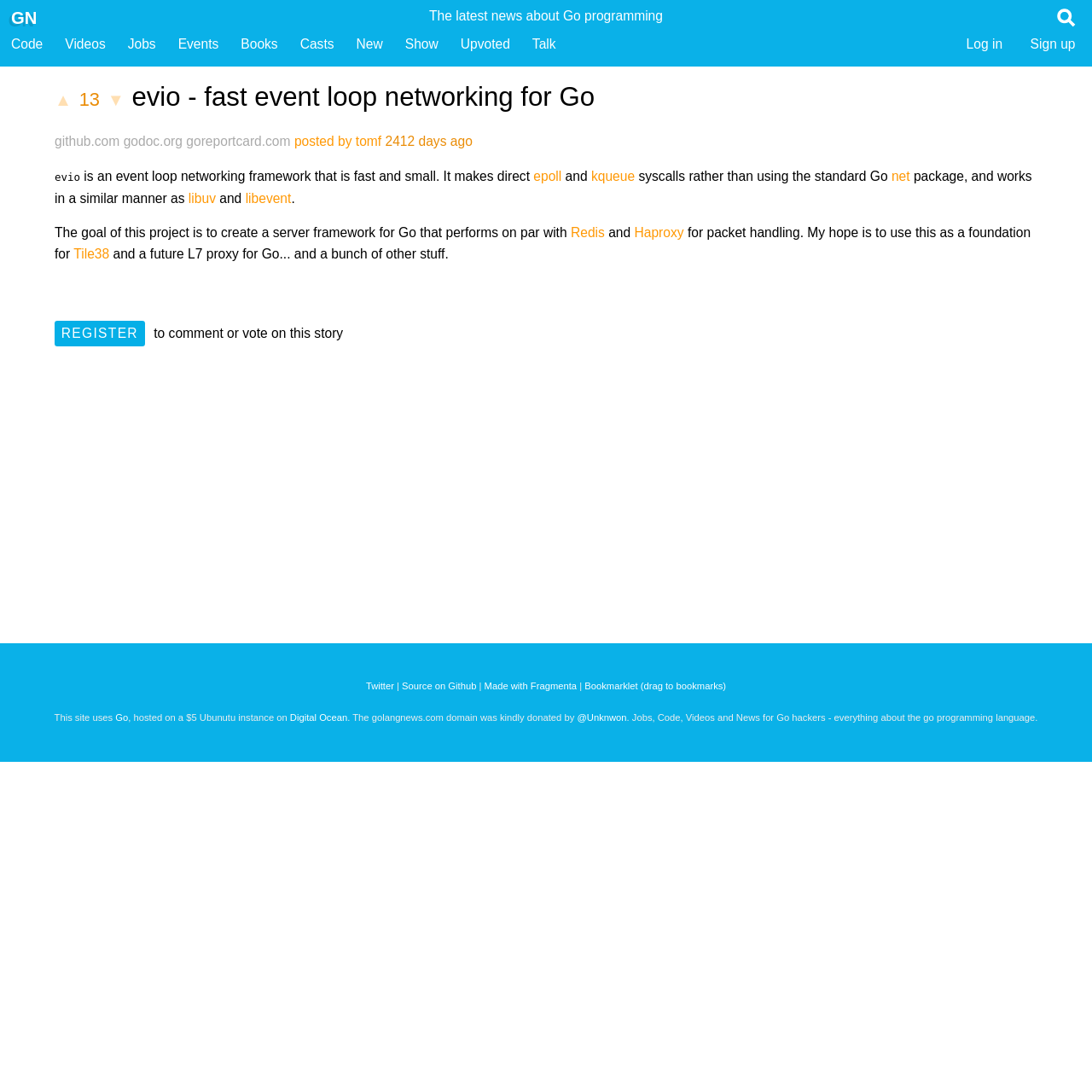Highlight the bounding box coordinates of the element you need to click to perform the following instruction: "Visit the FOMUS workshop/conference webpage."

None